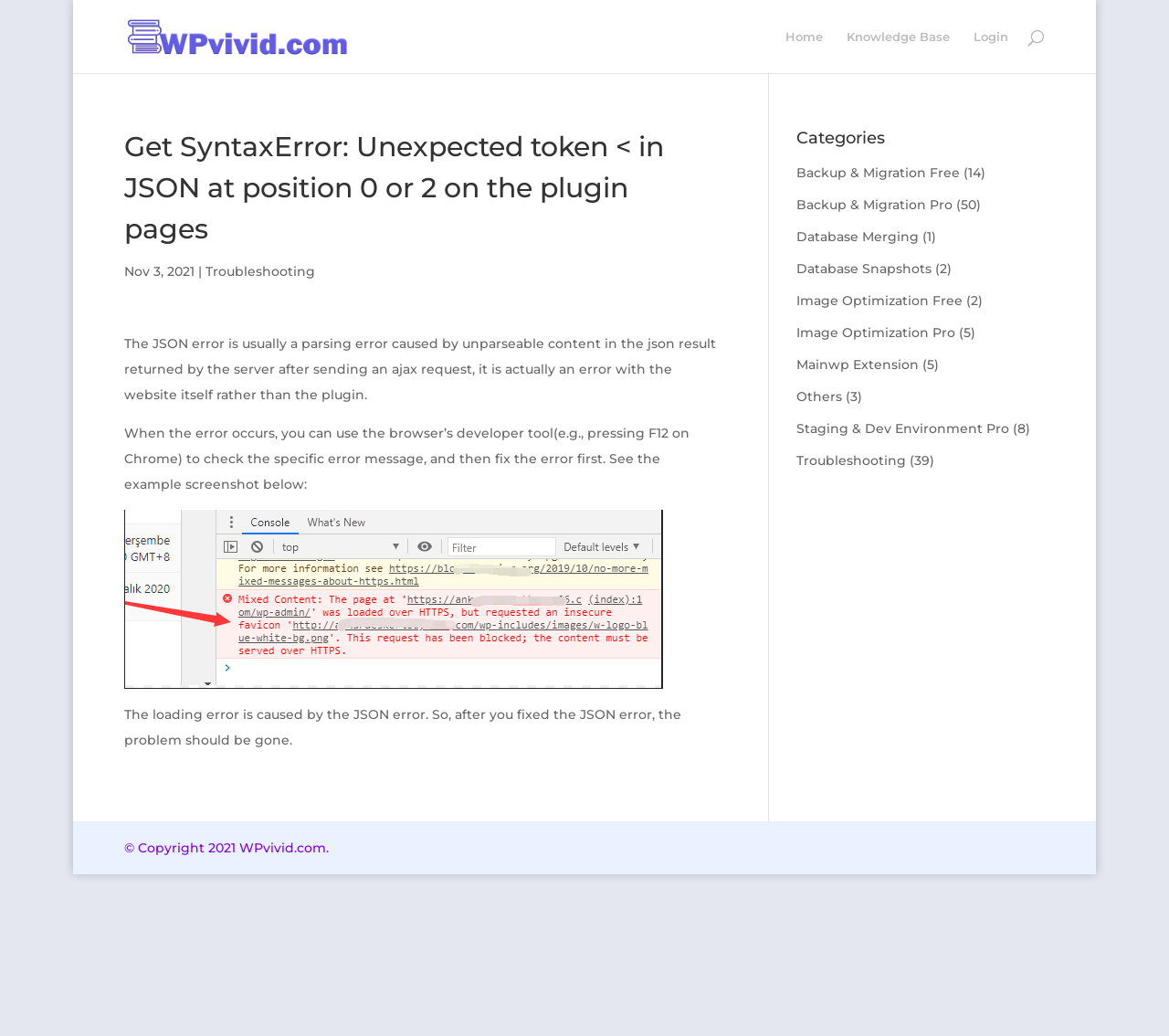Answer the question using only one word or a concise phrase: How many articles are in the 'Troubleshooting' category?

39